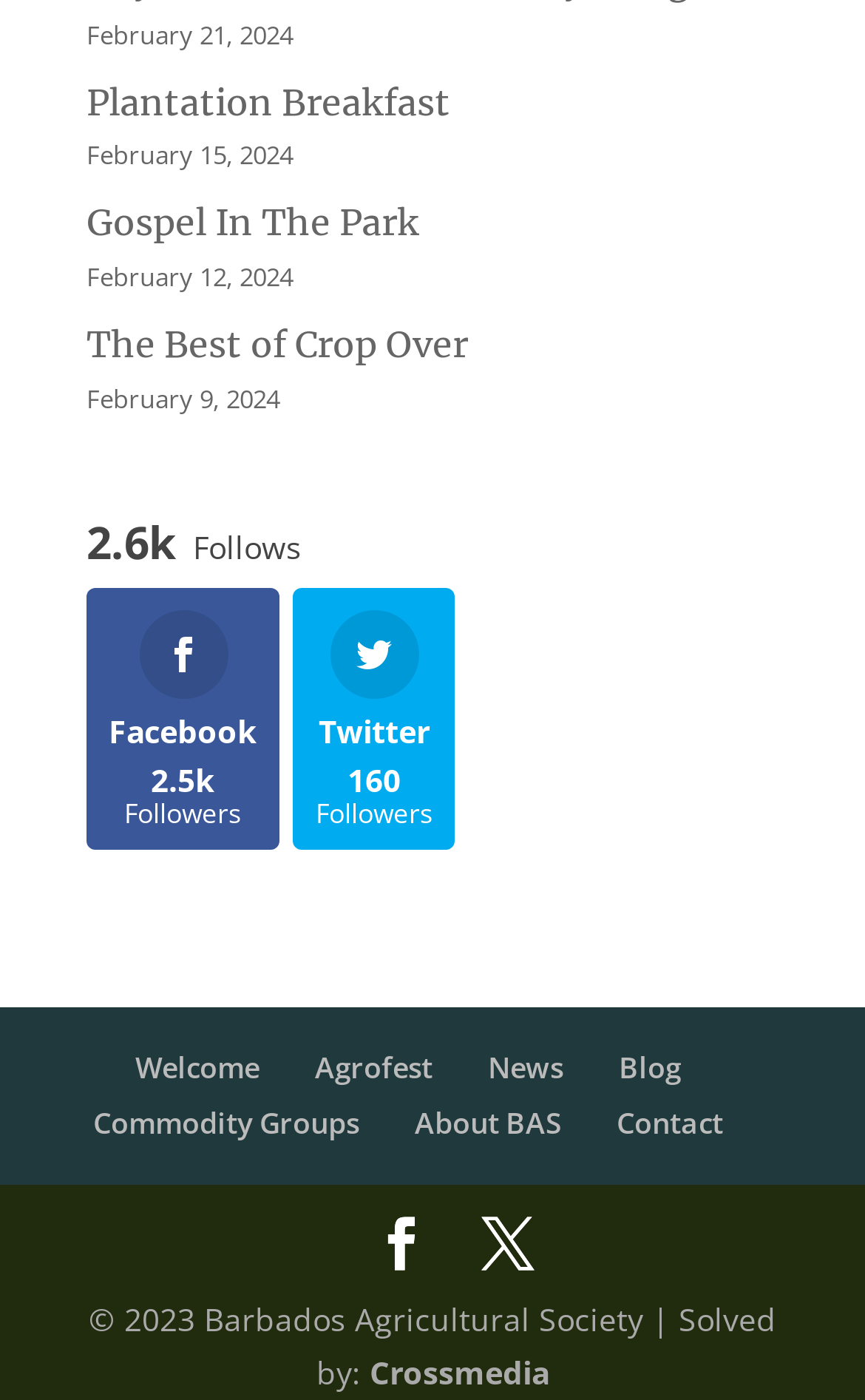Please find the bounding box coordinates in the format (top-left x, top-left y, bottom-right x, bottom-right y) for the given element description. Ensure the coordinates are floating point numbers between 0 and 1. Description: X

[0.556, 0.87, 0.618, 0.909]